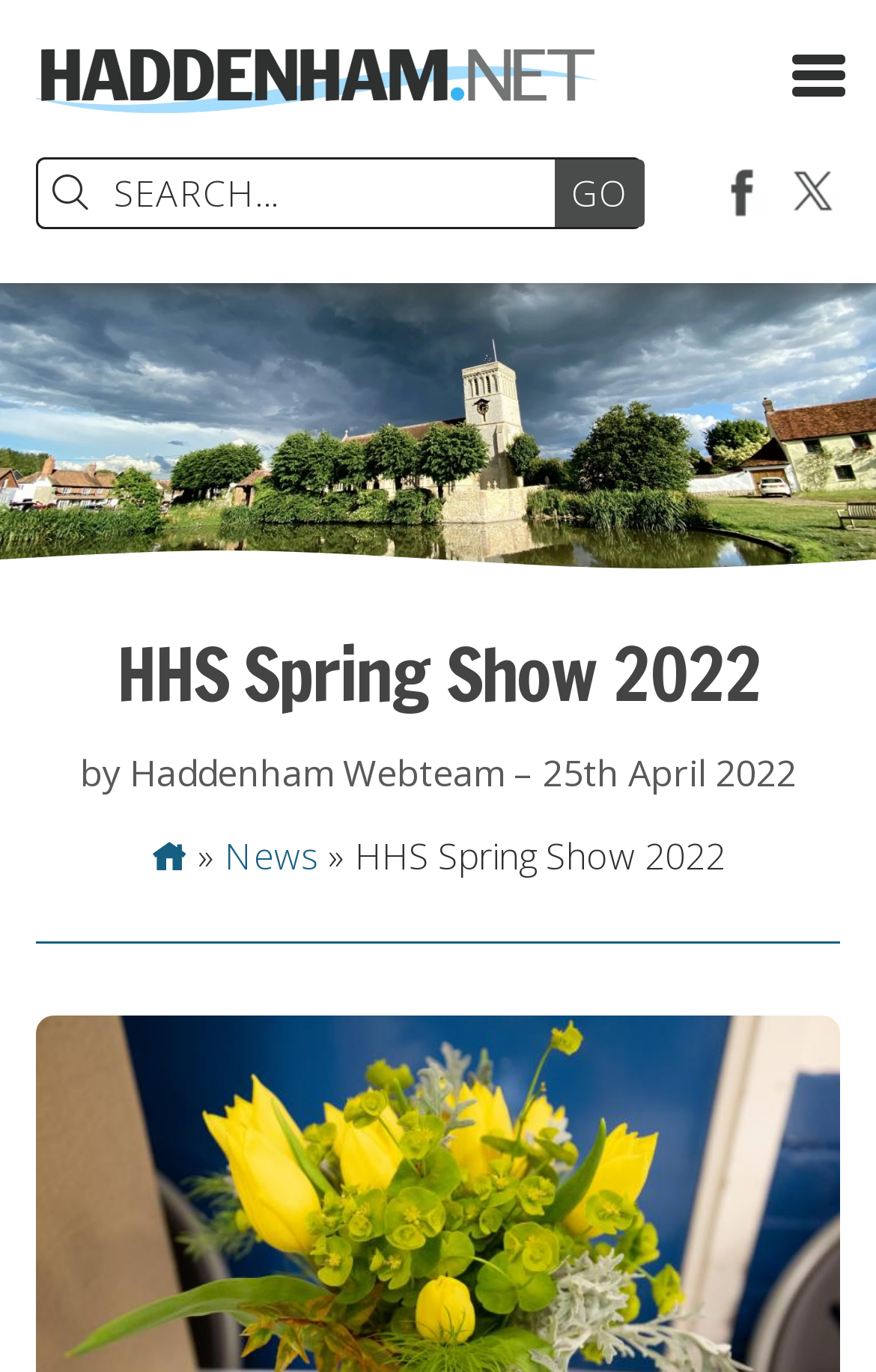Please answer the following question using a single word or phrase: 
What is the location of the event?

Haddenham Village Hall